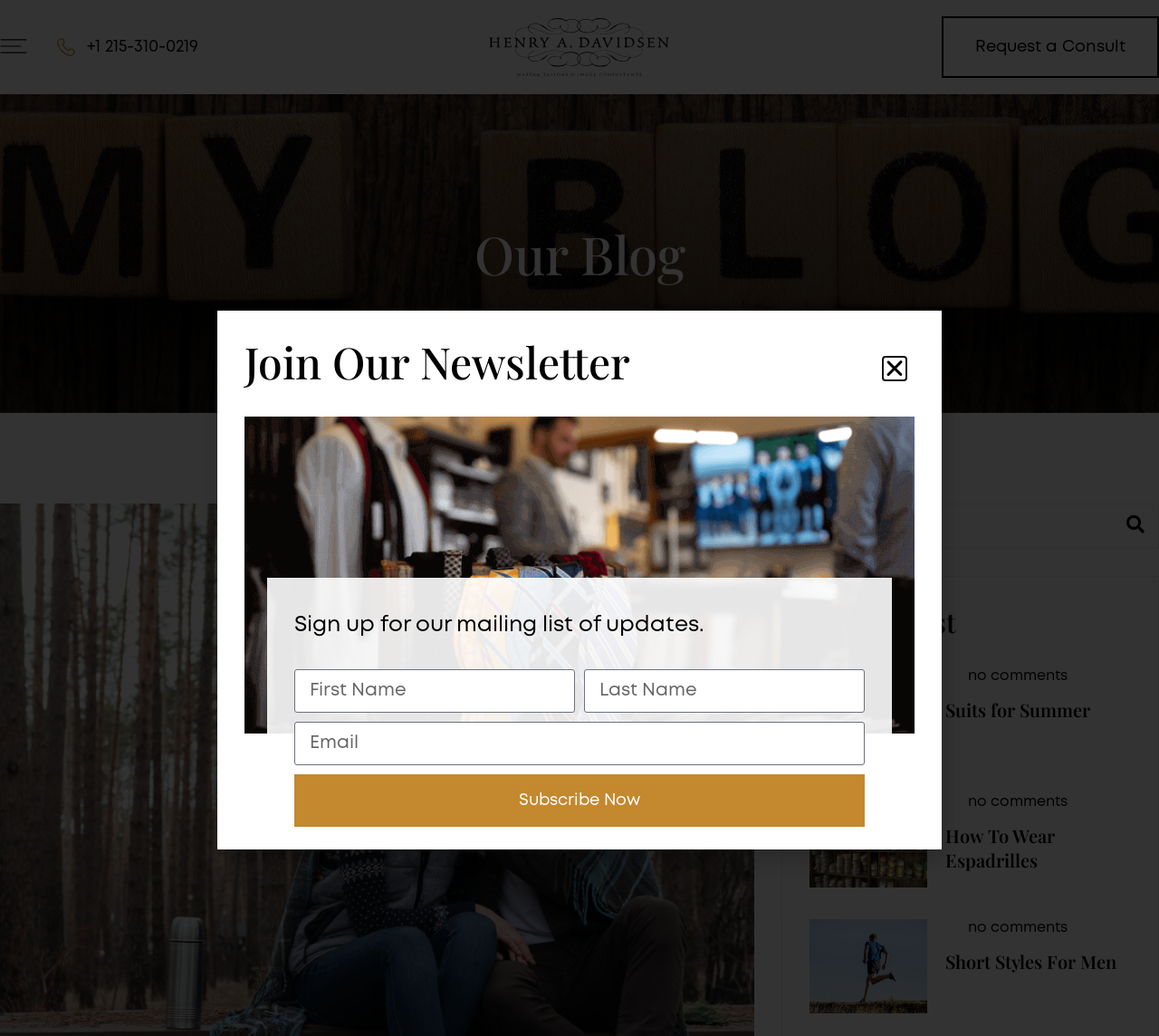Determine the bounding box coordinates for the HTML element described here: "Suits for Summer".

[0.816, 0.673, 0.941, 0.697]